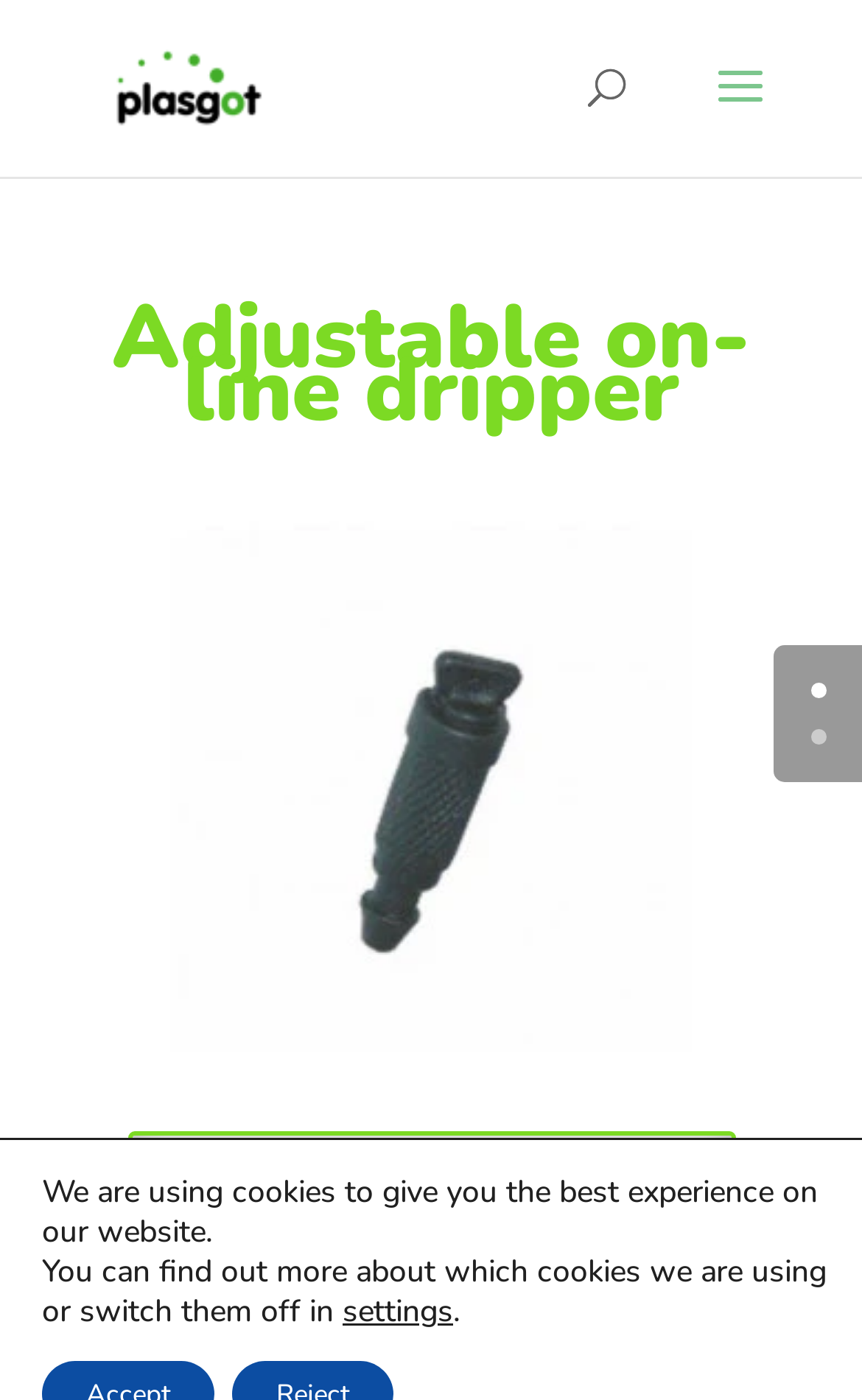Please respond to the question using a single word or phrase:
How many links are there at the bottom of the page?

3